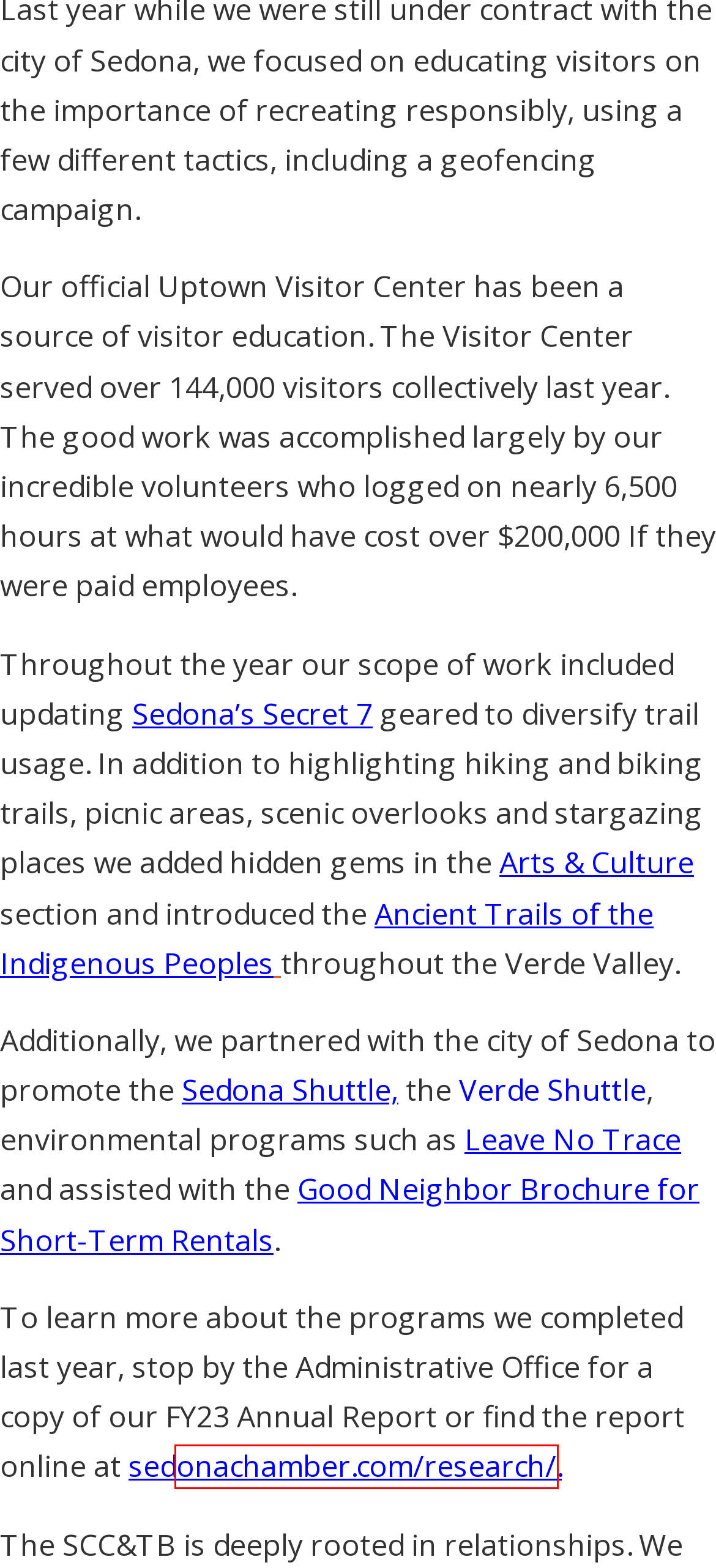Analyze the screenshot of a webpage with a red bounding box and select the webpage description that most accurately describes the new page resulting from clicking the element inside the red box. Here are the candidates:
A. ANCIENT TRAILS | Visit Sedona
B. Sedona Chamber of Commerce Become a Partner Today - Sedona Chamber of Commerce
C. Home - Leave No Trace - Leave No Trace
D. Sedona Chamber of Commerce Reports and Research - Sedona Chamber of Commerce
E. Sedona Secret 7
F. Verde Shuttle
G. Sedona Shuttle - The free, easy and eco-friendly way to explore some of Sedona’s favorite trails!
H. ARTS & CULTURE | Visit Sedona

D